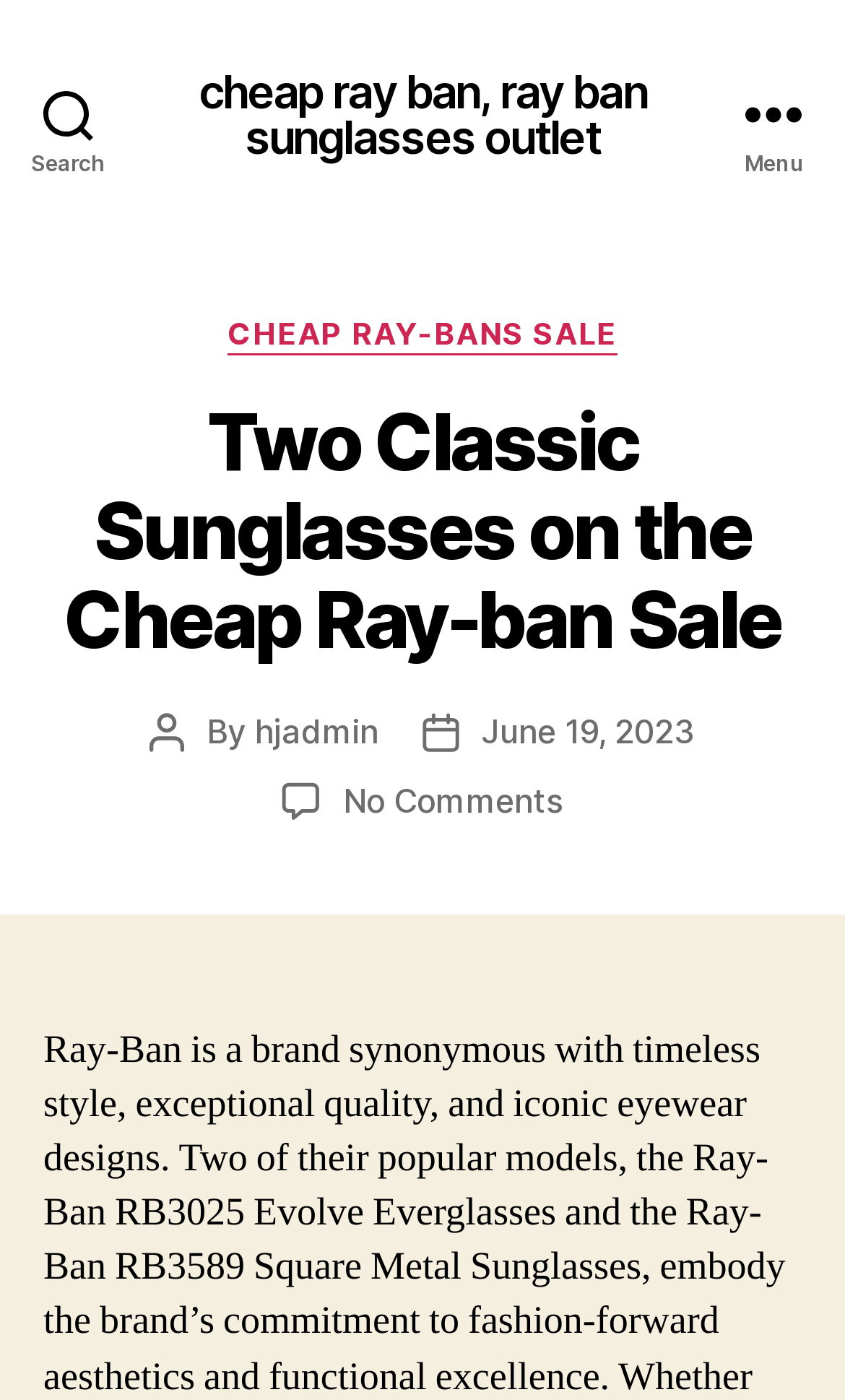Please provide the bounding box coordinate of the region that matches the element description: hjadmin. Coordinates should be in the format (top-left x, top-left y, bottom-right x, bottom-right y) and all values should be between 0 and 1.

[0.302, 0.507, 0.448, 0.536]